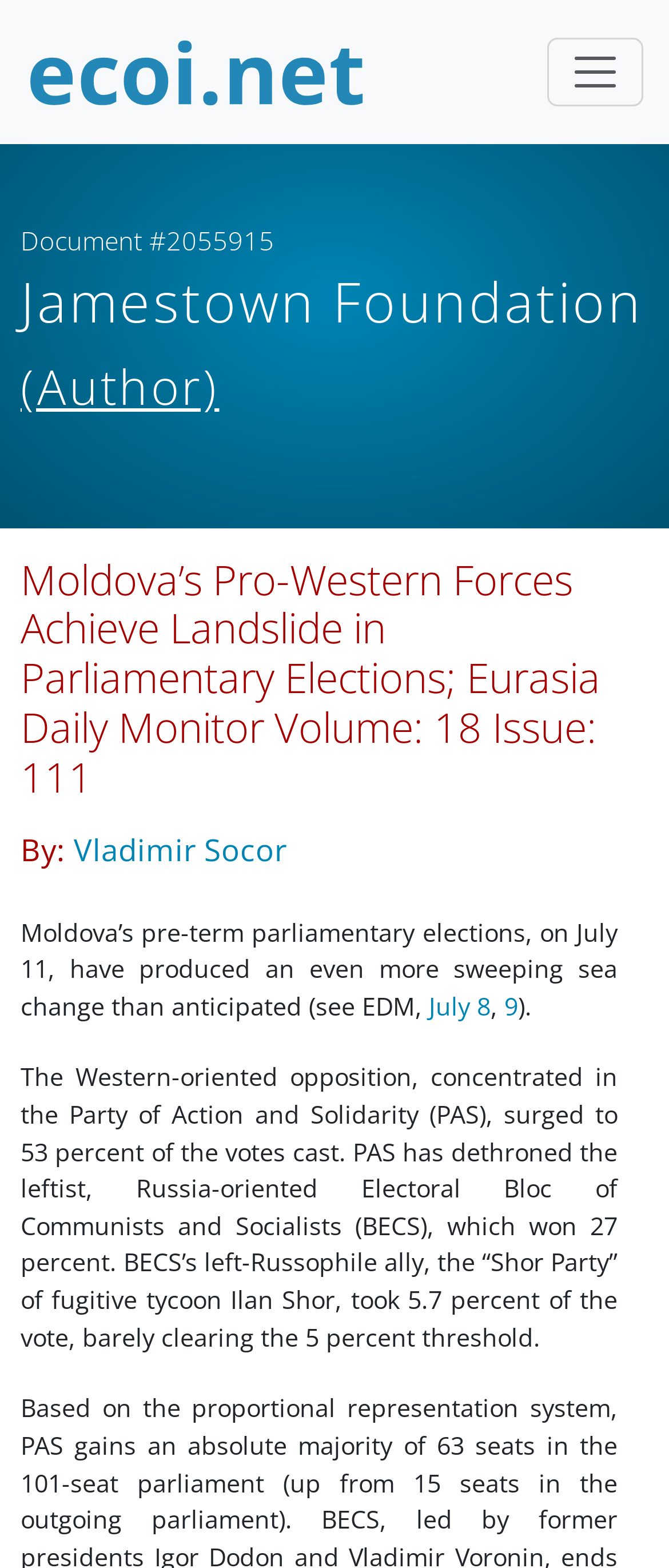Please provide a detailed answer to the question below by examining the image:
What is the name of the party that won 53 percent of the votes?

The name of the party that won 53 percent of the votes can be found in the article text, where it says 'The Western-oriented opposition, concentrated in the Party of Action and Solidarity (PAS), surged to 53 percent of the votes cast'.